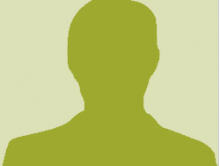What type of attire is the silhouette wearing?
Give a one-word or short-phrase answer derived from the screenshot.

Formal